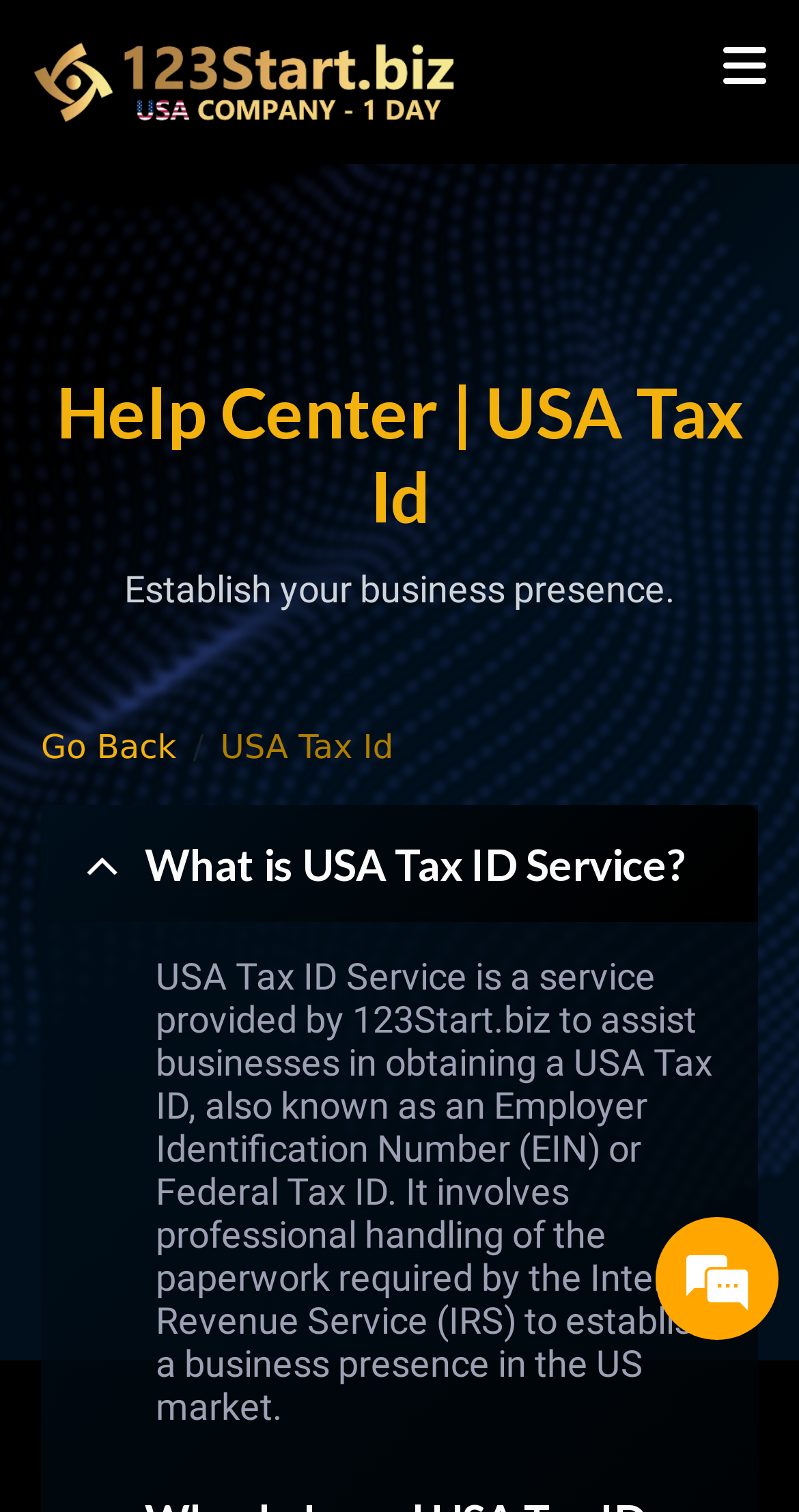Generate an in-depth caption that captures all aspects of the webpage.

The webpage is about 123Start.biz, an online platform that automates the business formation process. At the top left, there is a link to the home page accompanied by the 123start.biz gold logo. On the top right, there is another link with no text. Below the top links, there are two columns of content. The left column has a link to the help center page with the text "Help Center", followed by a static text "USA Tax Id". The right column has a static text "Establish your business presence." 

Below these columns, there is a navigation breadcrumb with a link to "Go Back" and a static text "USA Tax Id". Underneath the breadcrumb, there is a heading "What is USA Tax ID Service?" which is also a button that can be expanded. When expanded, it reveals a static text that explains the USA Tax ID Service provided by 123Start.biz, which assists businesses in obtaining a USA Tax ID by handling the required paperwork with the Internal Revenue Service (IRS). 

At the bottom of the page, there is an emphasized text, but its content is not specified.